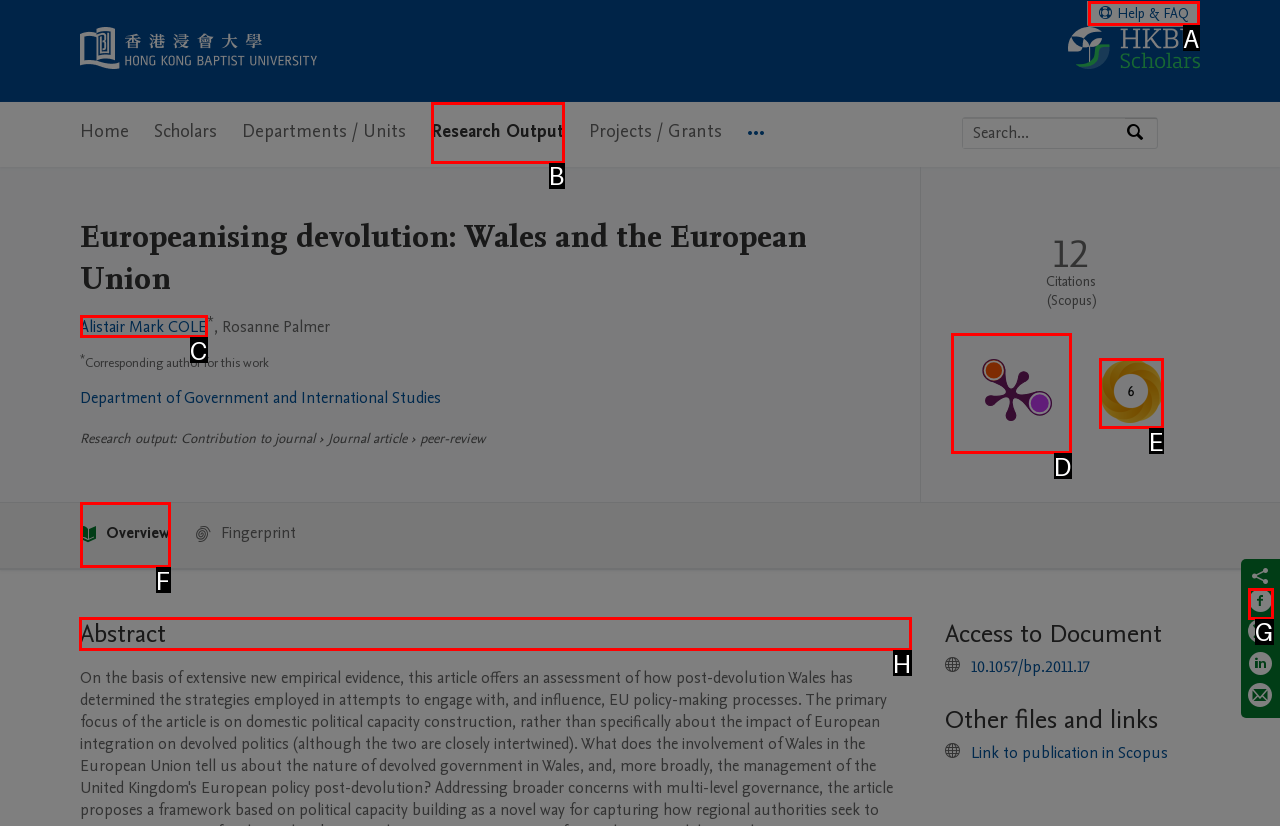Select the letter of the option that should be clicked to achieve the specified task: View abstract. Respond with just the letter.

H